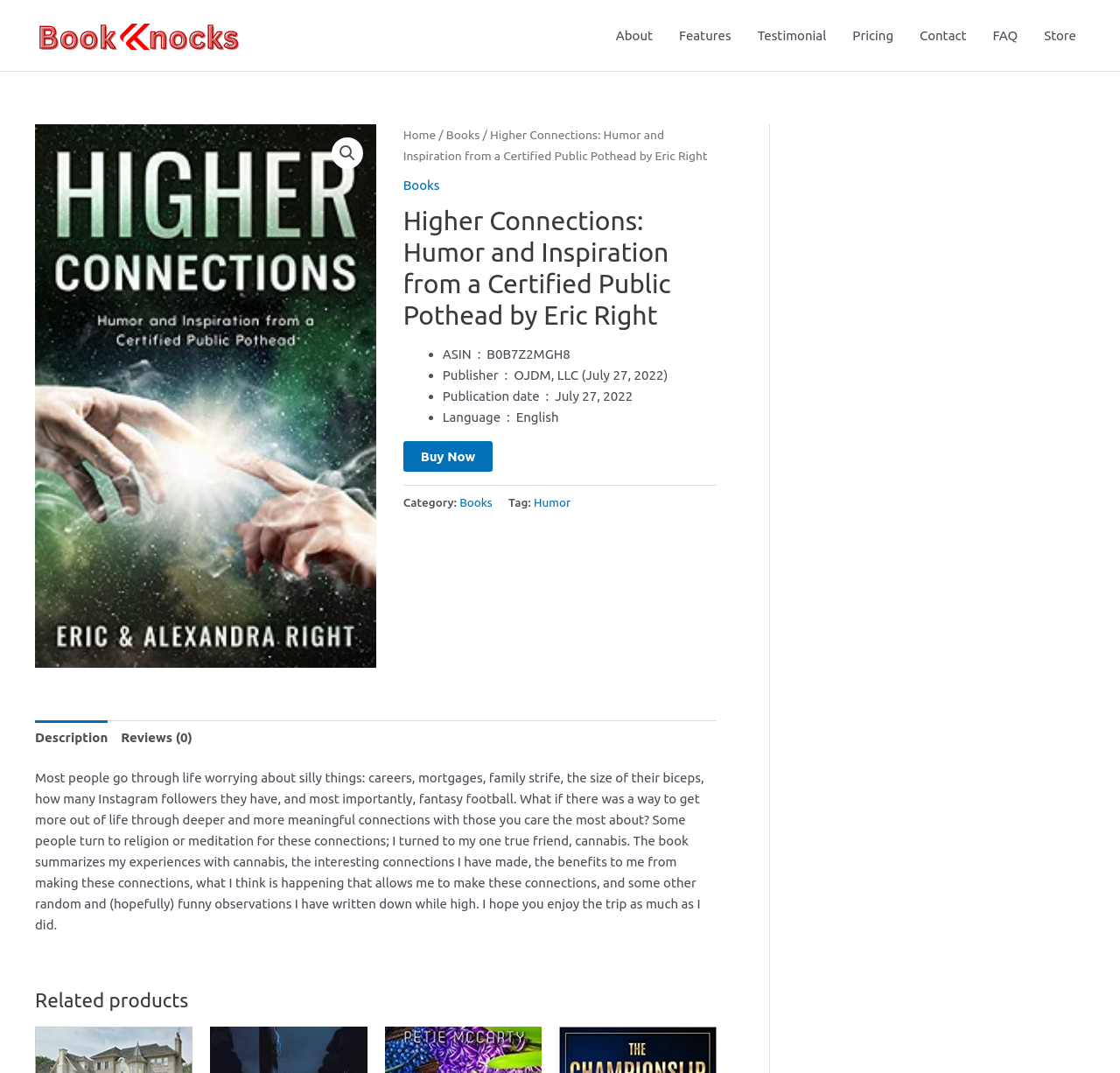Determine the bounding box coordinates for the HTML element described here: "Buy Now".

[0.36, 0.411, 0.44, 0.439]